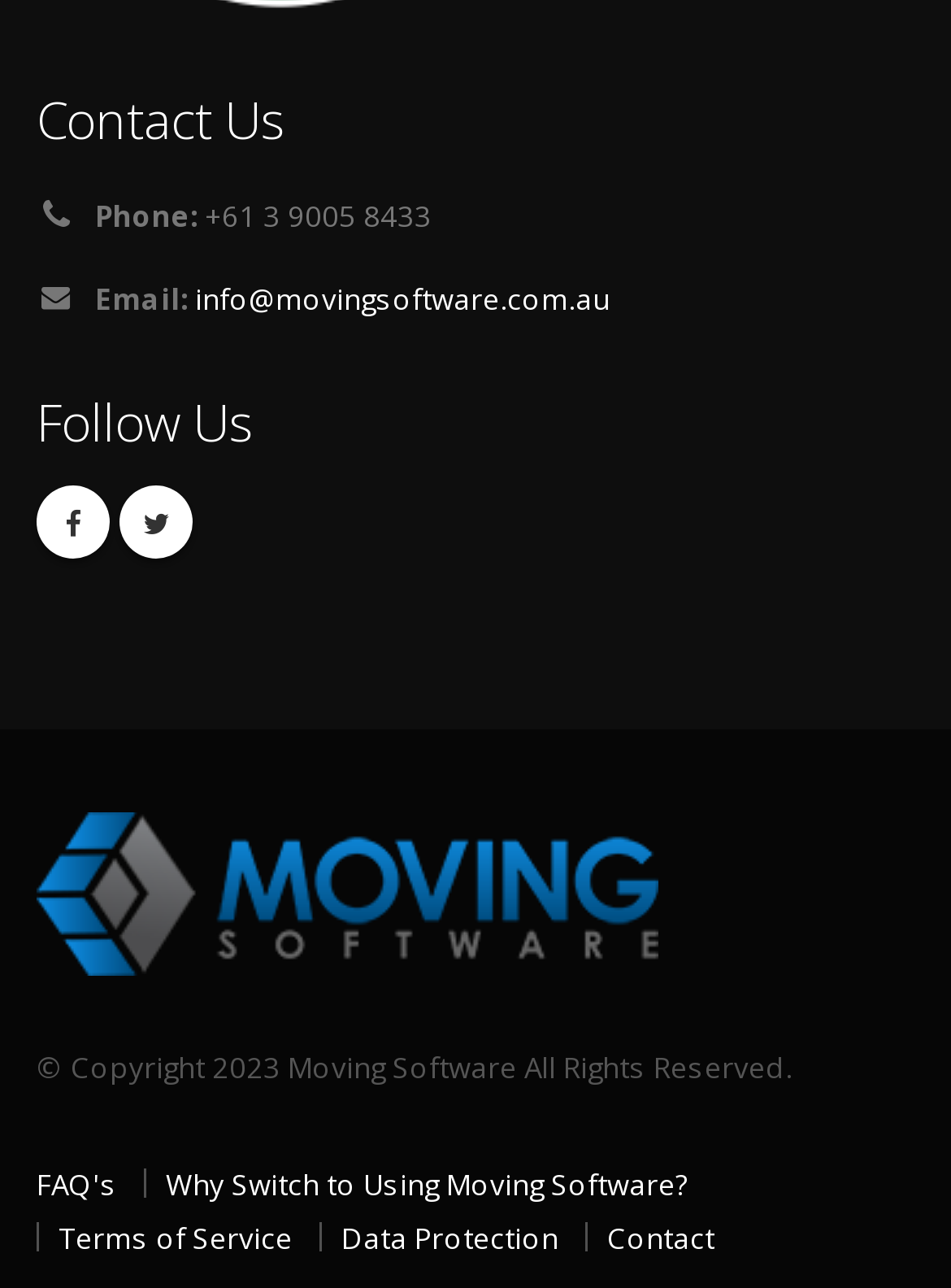Find the bounding box coordinates of the clickable area that will achieve the following instruction: "Read the Terms of Service".

[0.062, 0.945, 0.308, 0.975]